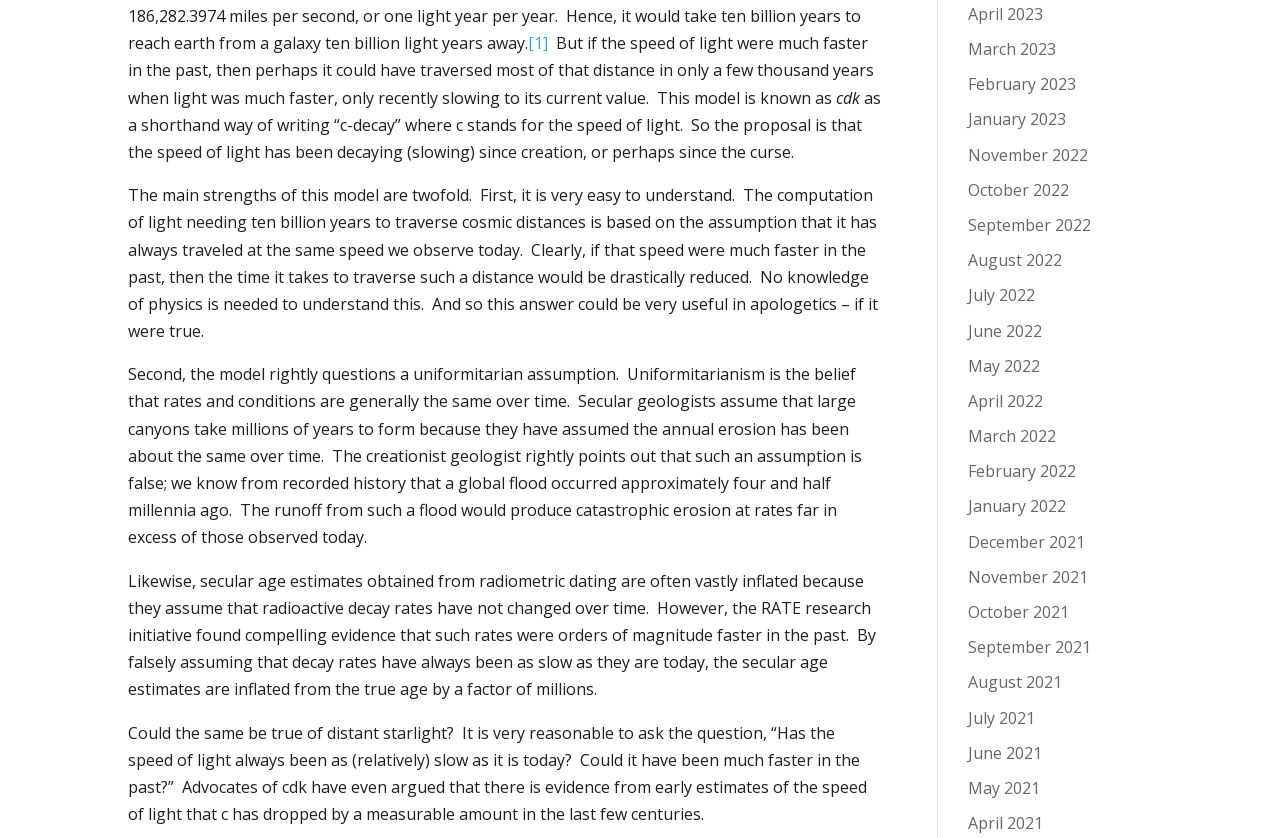Please provide the bounding box coordinates for the element that needs to be clicked to perform the following instruction: "Click the link to April 2023". The coordinates should be given as four float numbers between 0 and 1, i.e., [left, top, right, bottom].

[0.756, 0.003, 0.815, 0.03]